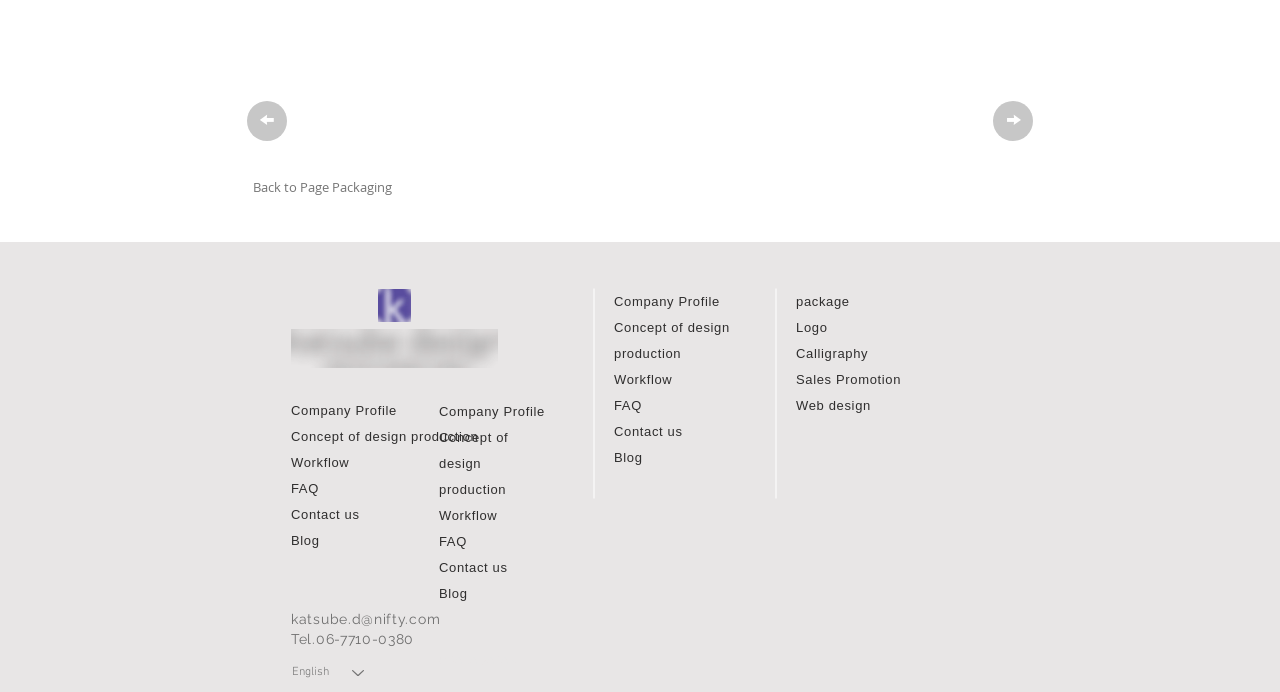Extract the bounding box coordinates for the HTML element that matches this description: "title="Wuhan Bestar Industry Co., Ltd"". The coordinates should be four float numbers between 0 and 1, i.e., [left, top, right, bottom].

None